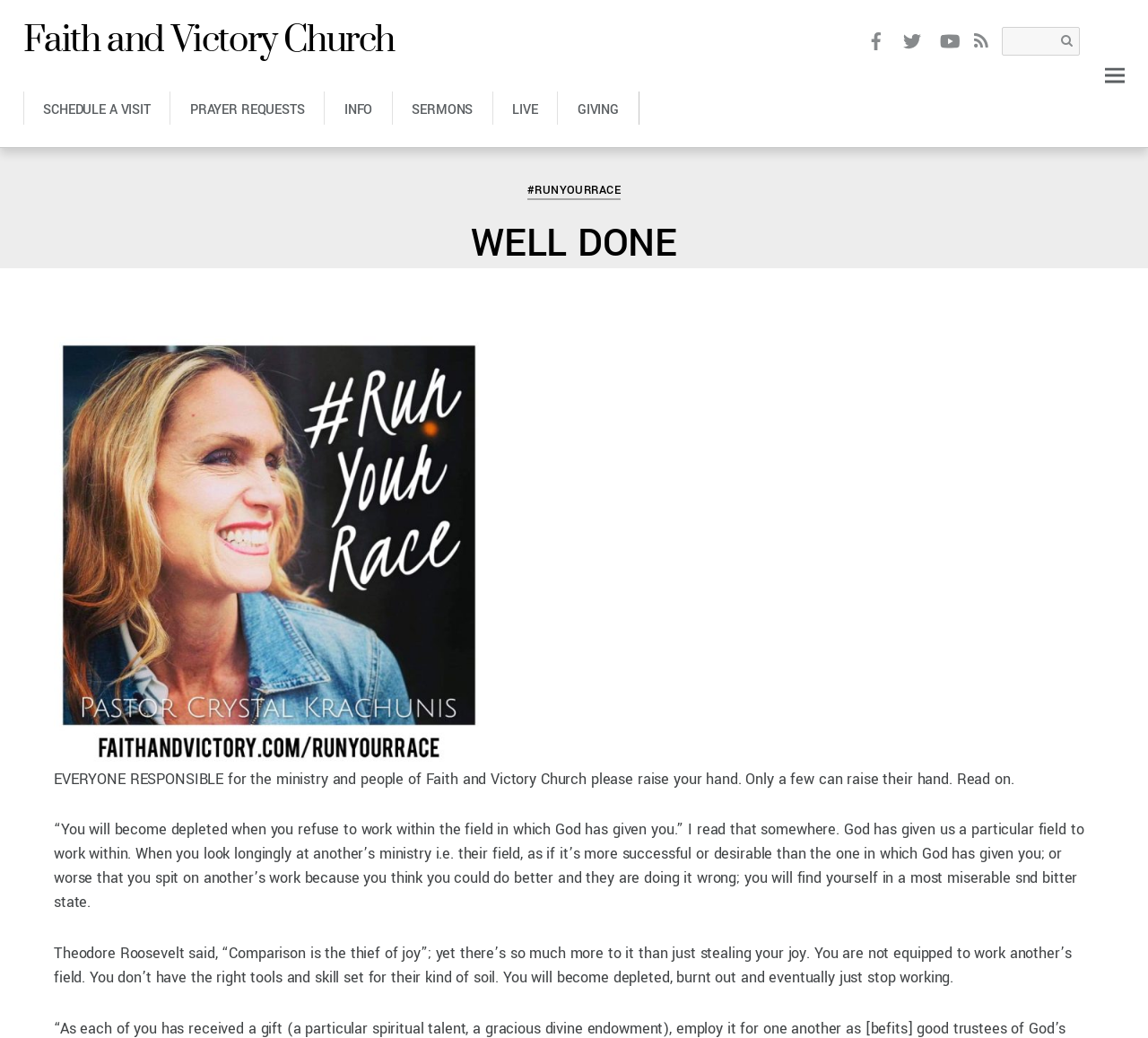What is the title of the blog post?
Provide an in-depth answer to the question, covering all aspects.

I found the answer by looking at the heading element with the text 'WELL DONE'.